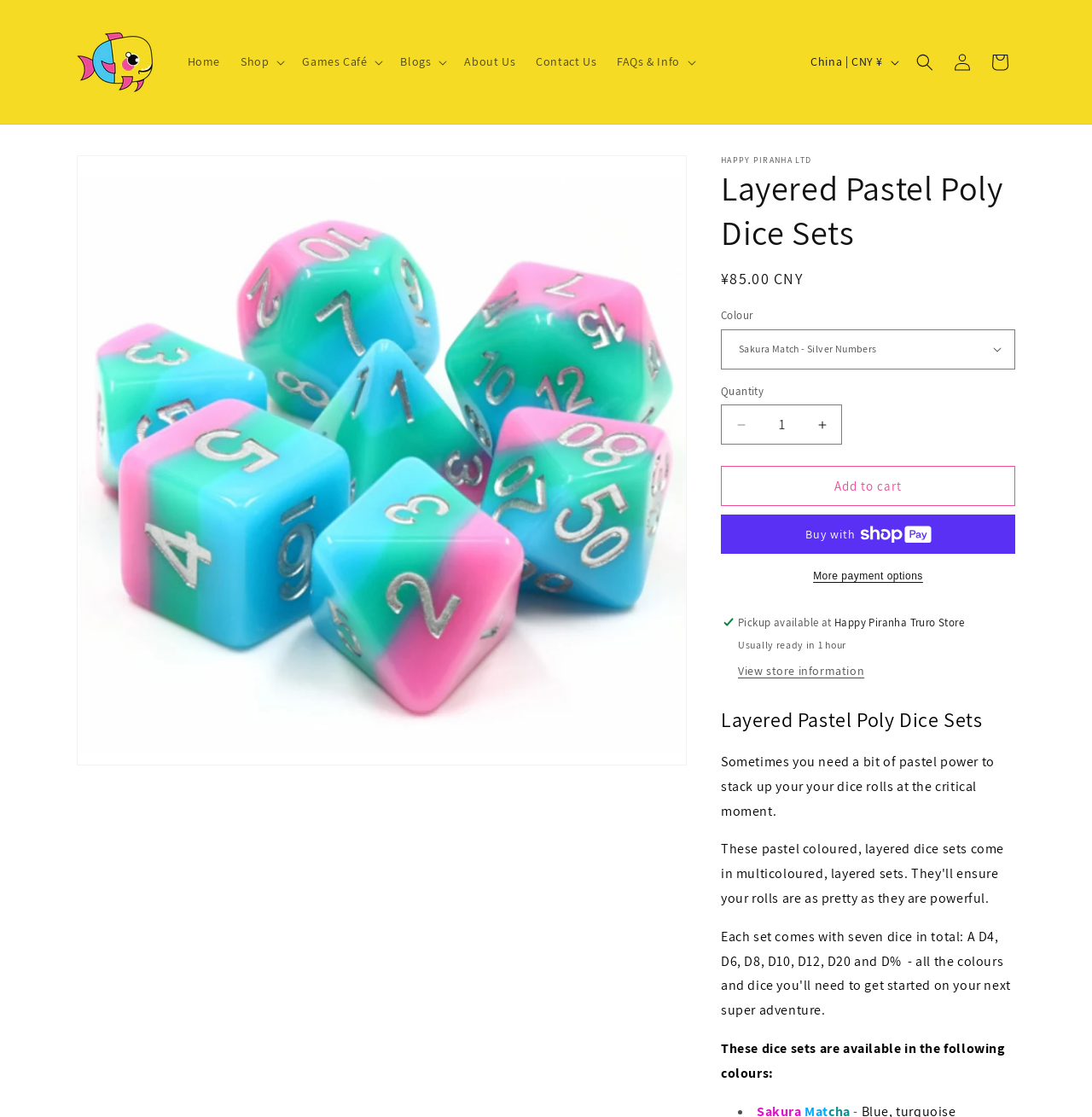Determine the bounding box coordinates in the format (top-left x, top-left y, bottom-right x, bottom-right y). Ensure all values are floating point numbers between 0 and 1. Identify the bounding box of the UI element described by: Buy now with ShopPayBuy with

[0.66, 0.461, 0.93, 0.496]